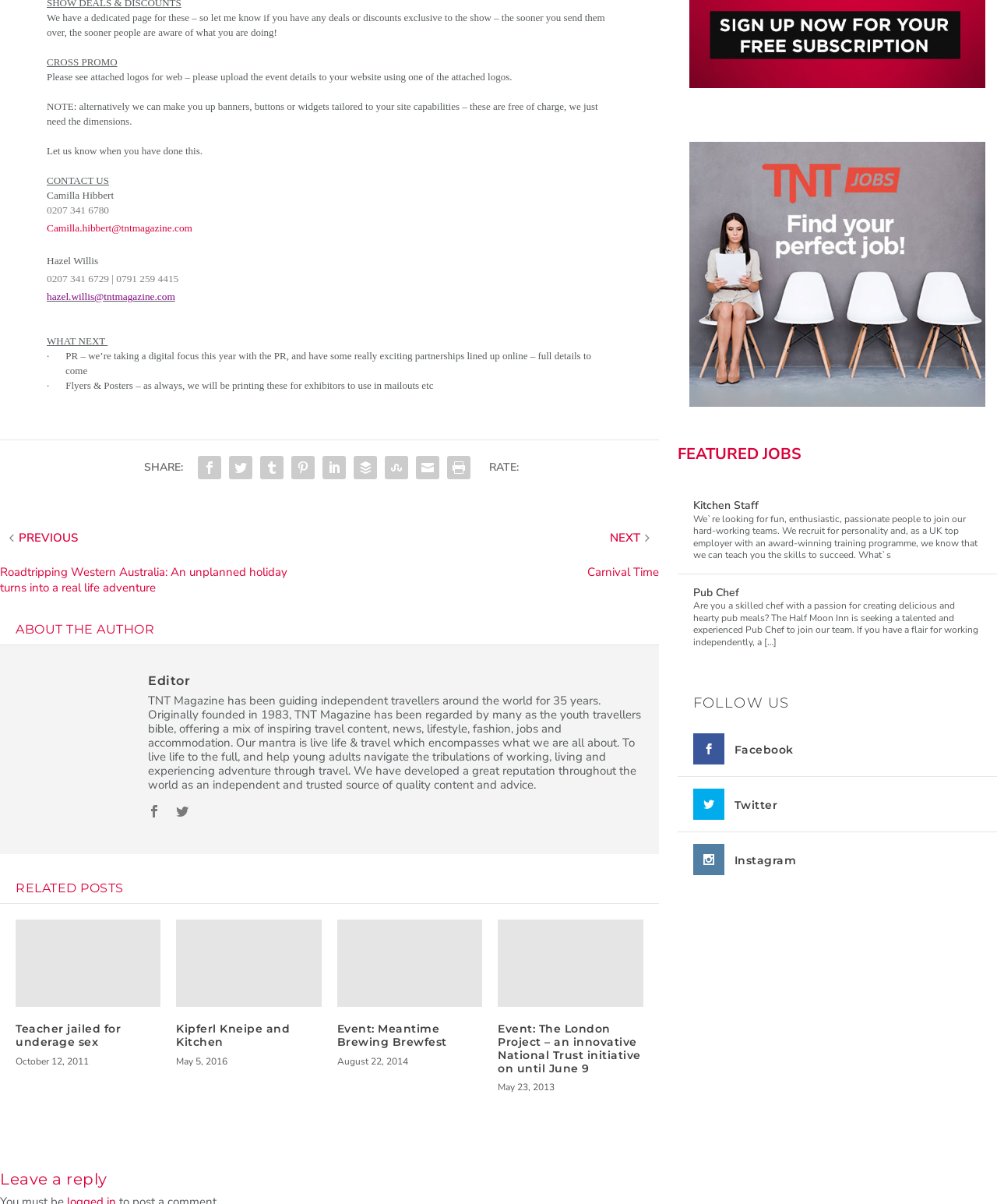Please answer the following question using a single word or phrase: 
What is the name of the magazine?

TNT Magazine